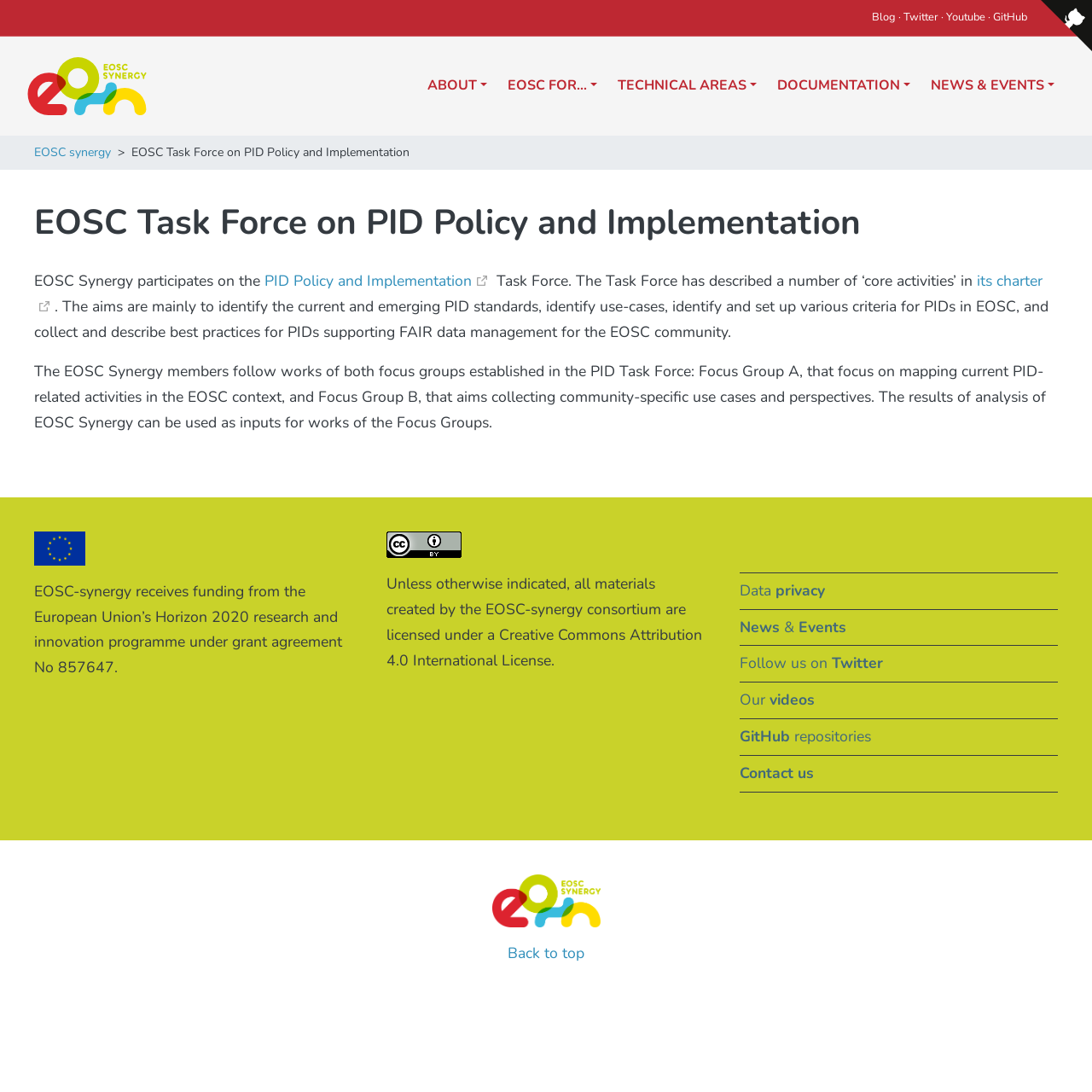What is the grant agreement number for EOSC-synergy?
Kindly answer the question with as much detail as you can.

I found the answer by looking at the footer section, where it says 'EOSC-synergy receives funding from the European Union’s Horizon 2020 research and innovation programme under grant agreement No 857647.' This provides the grant agreement number for EOSC-synergy.